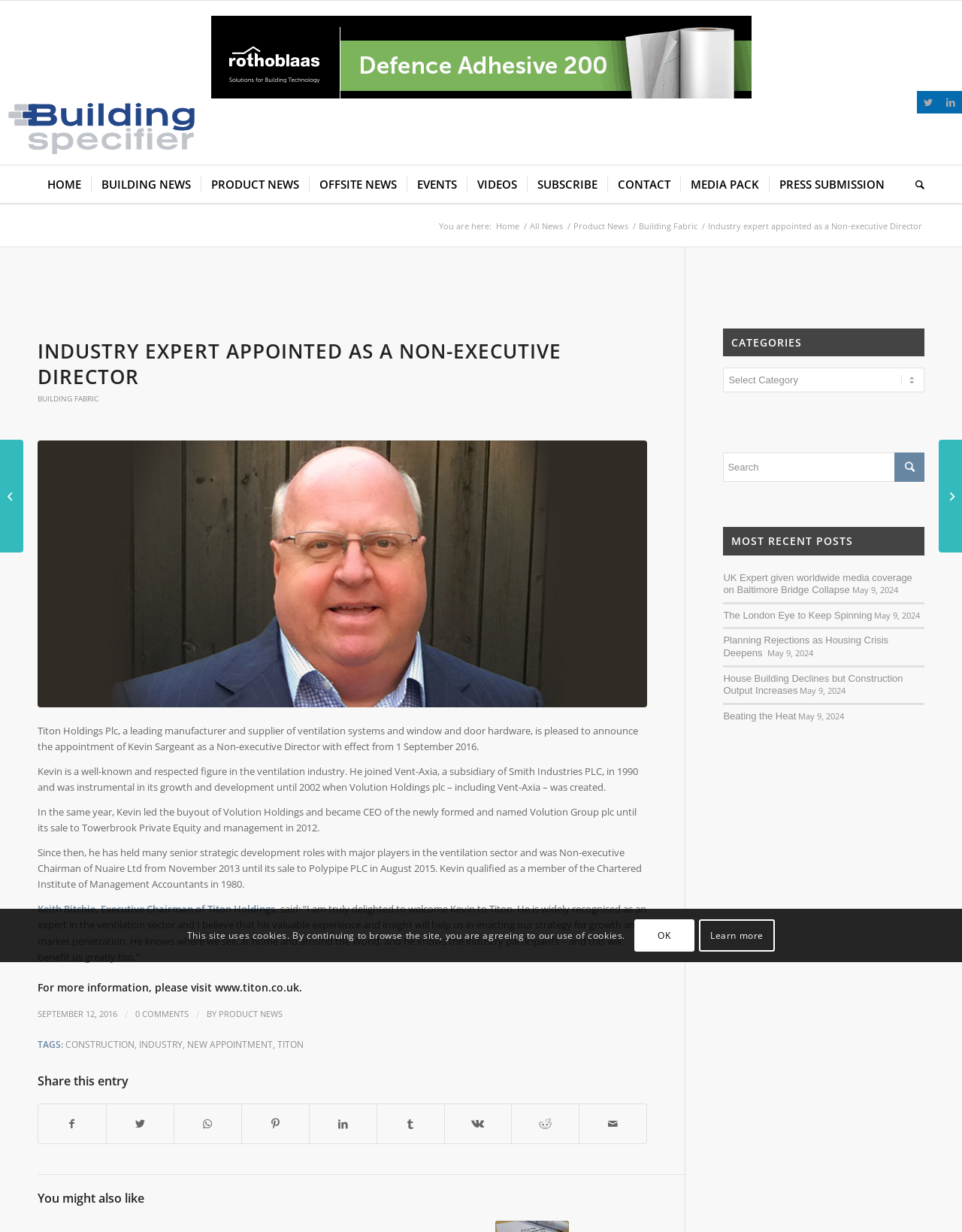Given the description "Share on Vk", determine the bounding box of the corresponding UI element.

[0.462, 0.896, 0.532, 0.928]